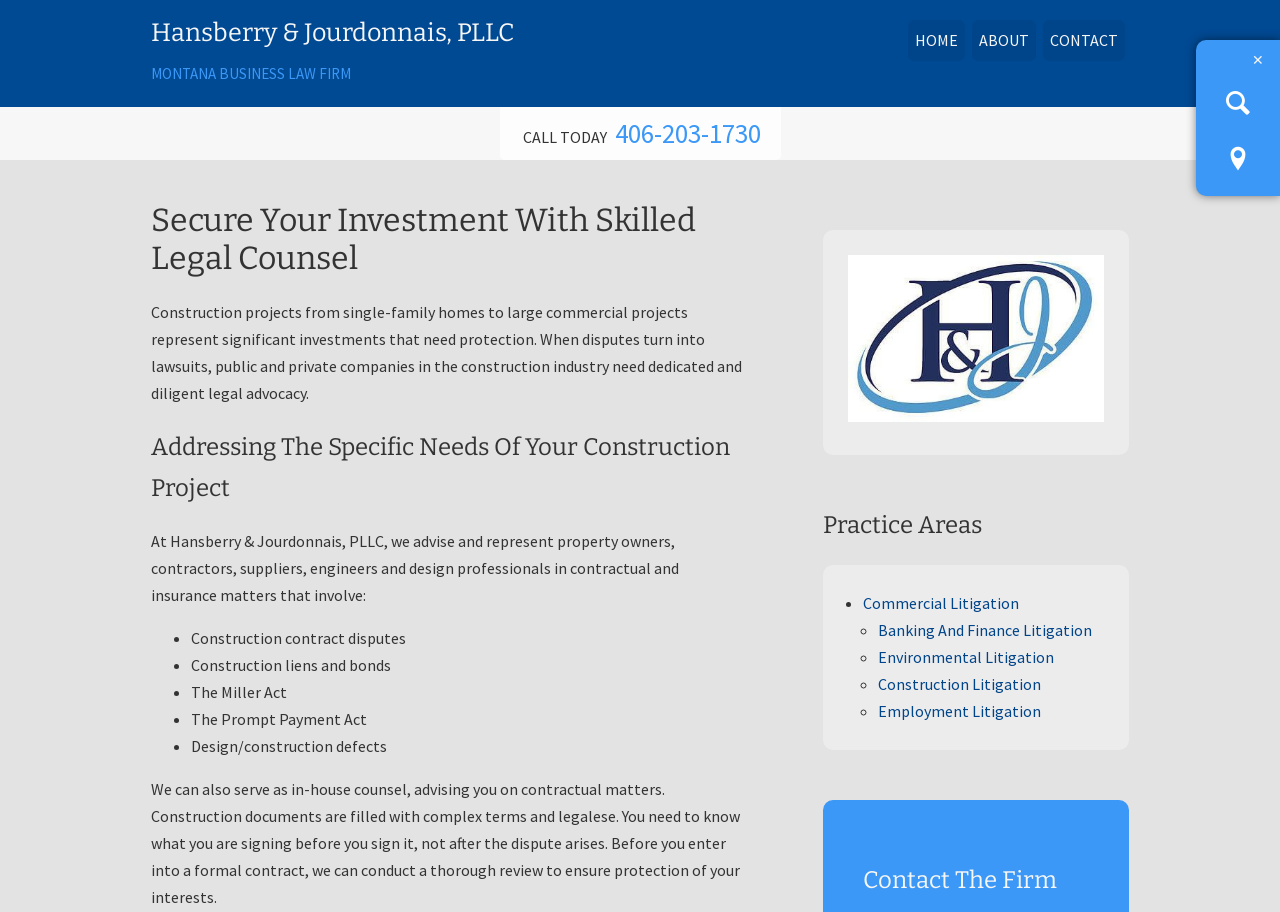Identify the bounding box for the described UI element. Provide the coordinates in (top-left x, top-left y, bottom-right x, bottom-right y) format with values ranging from 0 to 1: Hansberry & Jourdonnais, PLLC

[0.118, 0.022, 0.402, 0.05]